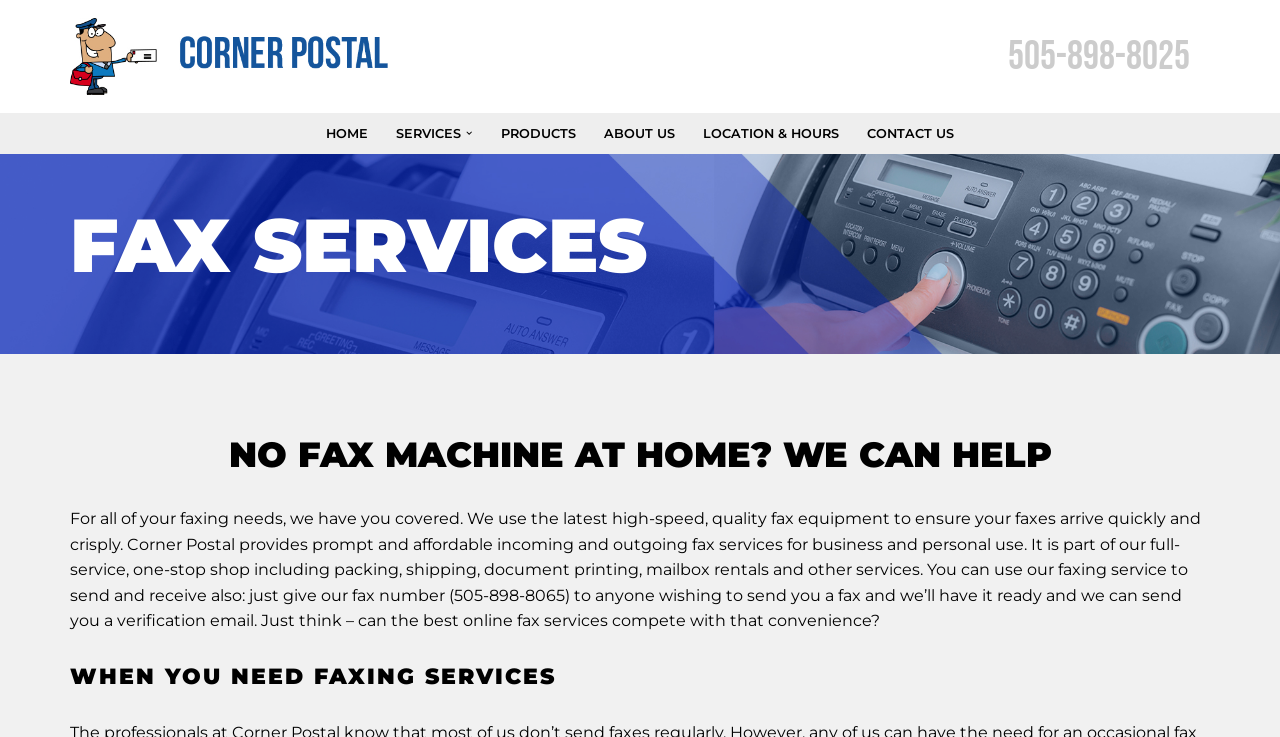Based on the element description, predict the bounding box coordinates (top-left x, top-left y, bottom-right x, bottom-right y) for the UI element in the screenshot: Products

[0.391, 0.164, 0.45, 0.198]